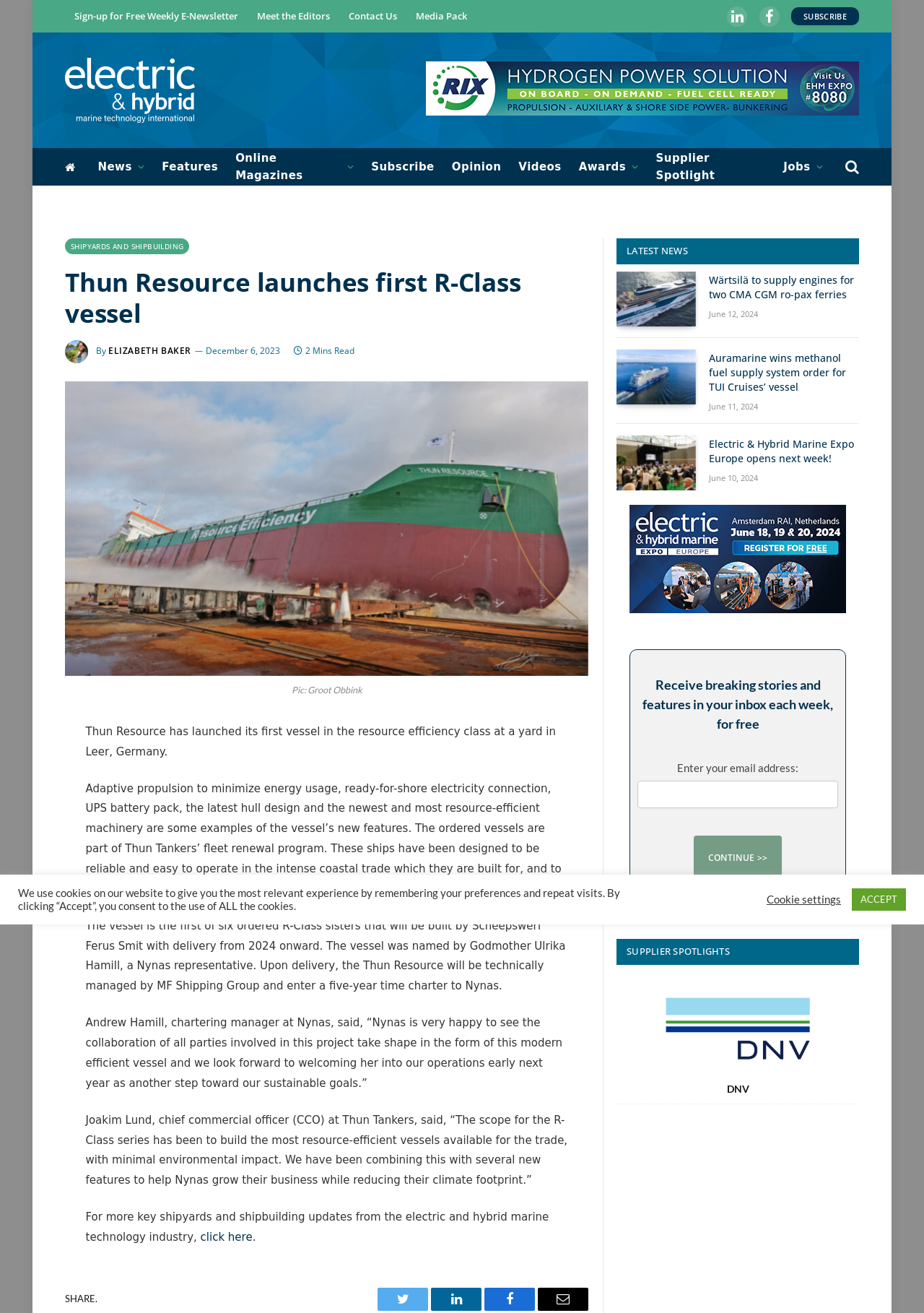Answer the question with a brief word or phrase:
What is the purpose of the textbox in the 'Receive breaking stories and features in your inbox each week, for free' section?

Enter email address